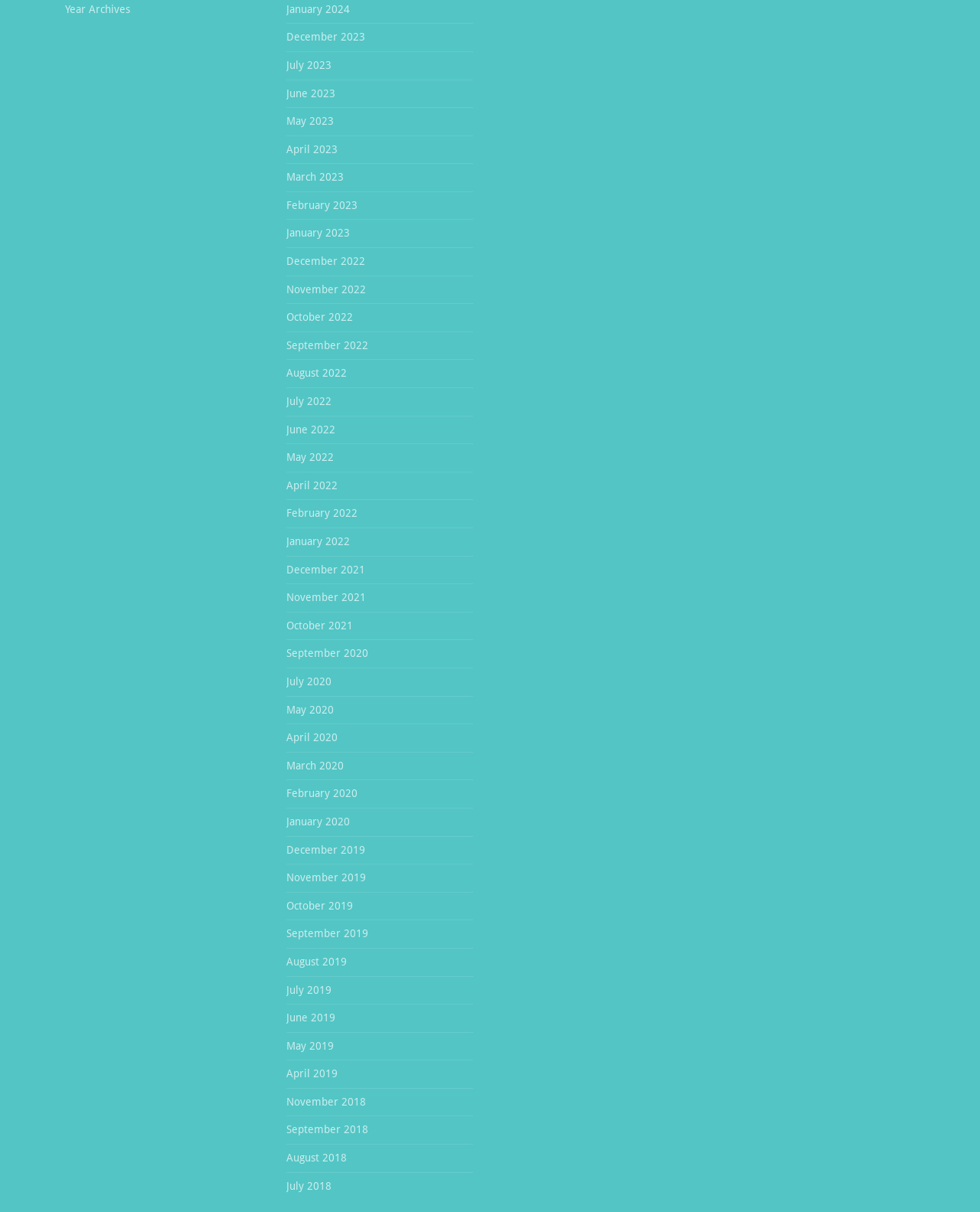Determine the bounding box coordinates of the region that needs to be clicked to achieve the task: "Browse July 2023 archives".

[0.292, 0.049, 0.338, 0.059]